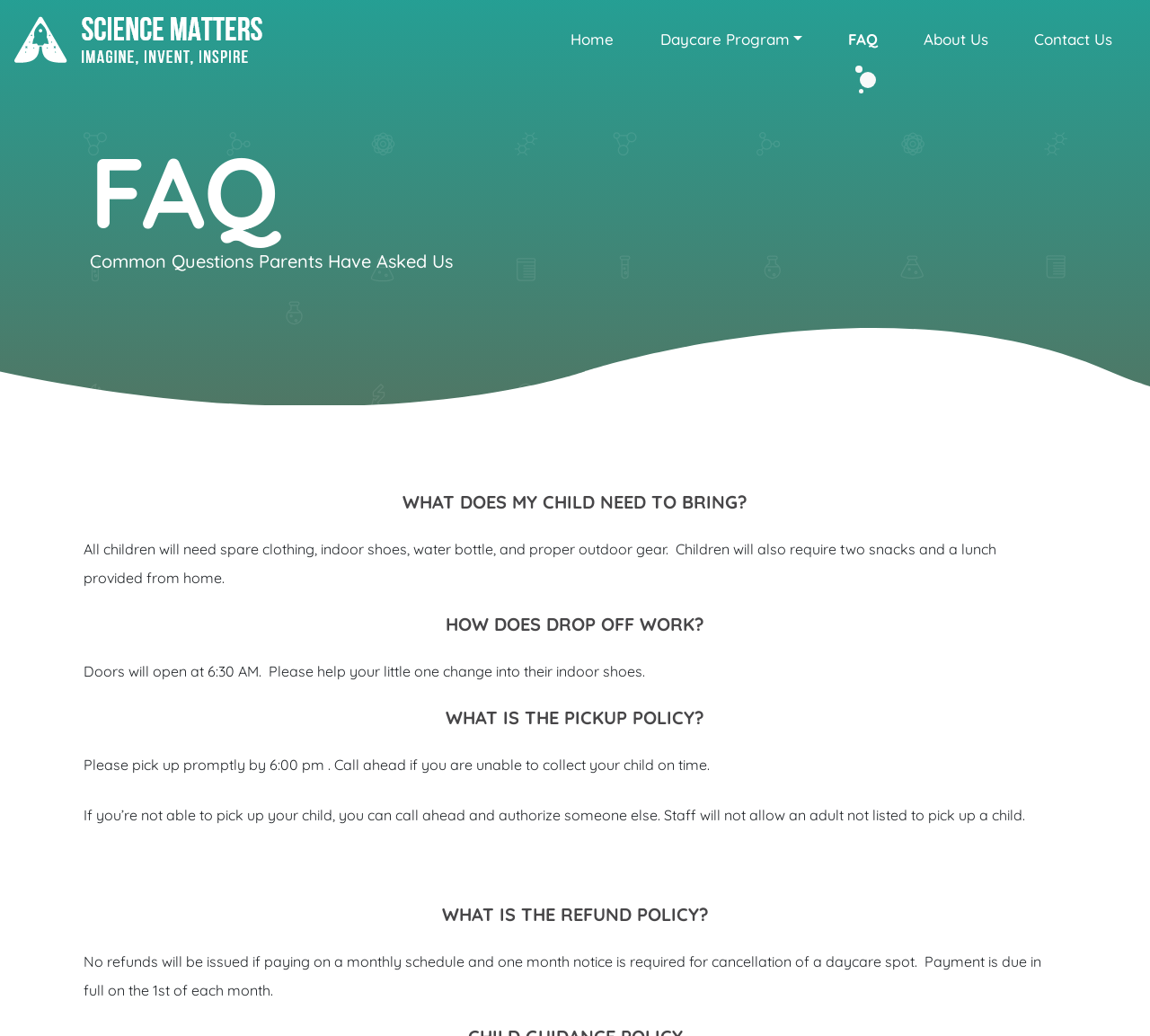Identify the bounding box coordinates for the UI element described by the following text: "parent_node: Main Navigation". Provide the coordinates as four float numbers between 0 and 1, in the format [left, top, right, bottom].

[0.012, 0.007, 0.229, 0.069]